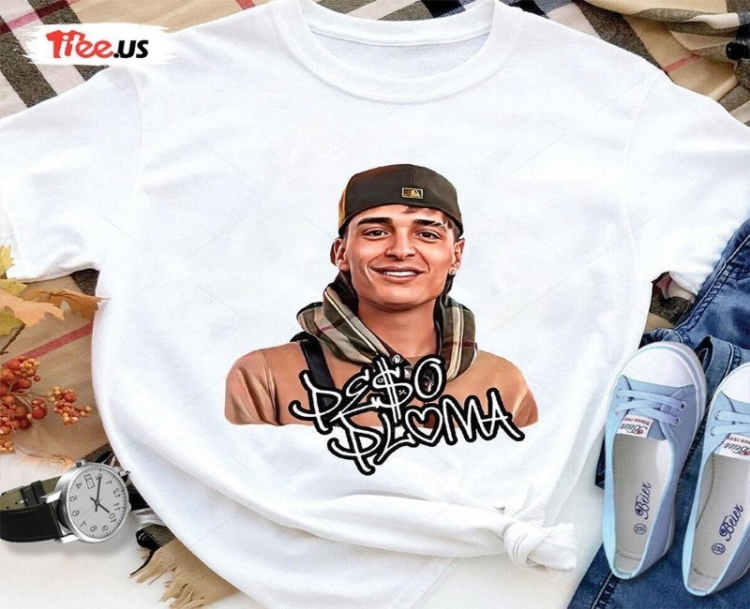Answer this question using a single word or a brief phrase:
What is the pattern on the fabric beneath the sneakers?

Plaid with autumn leaves and berries